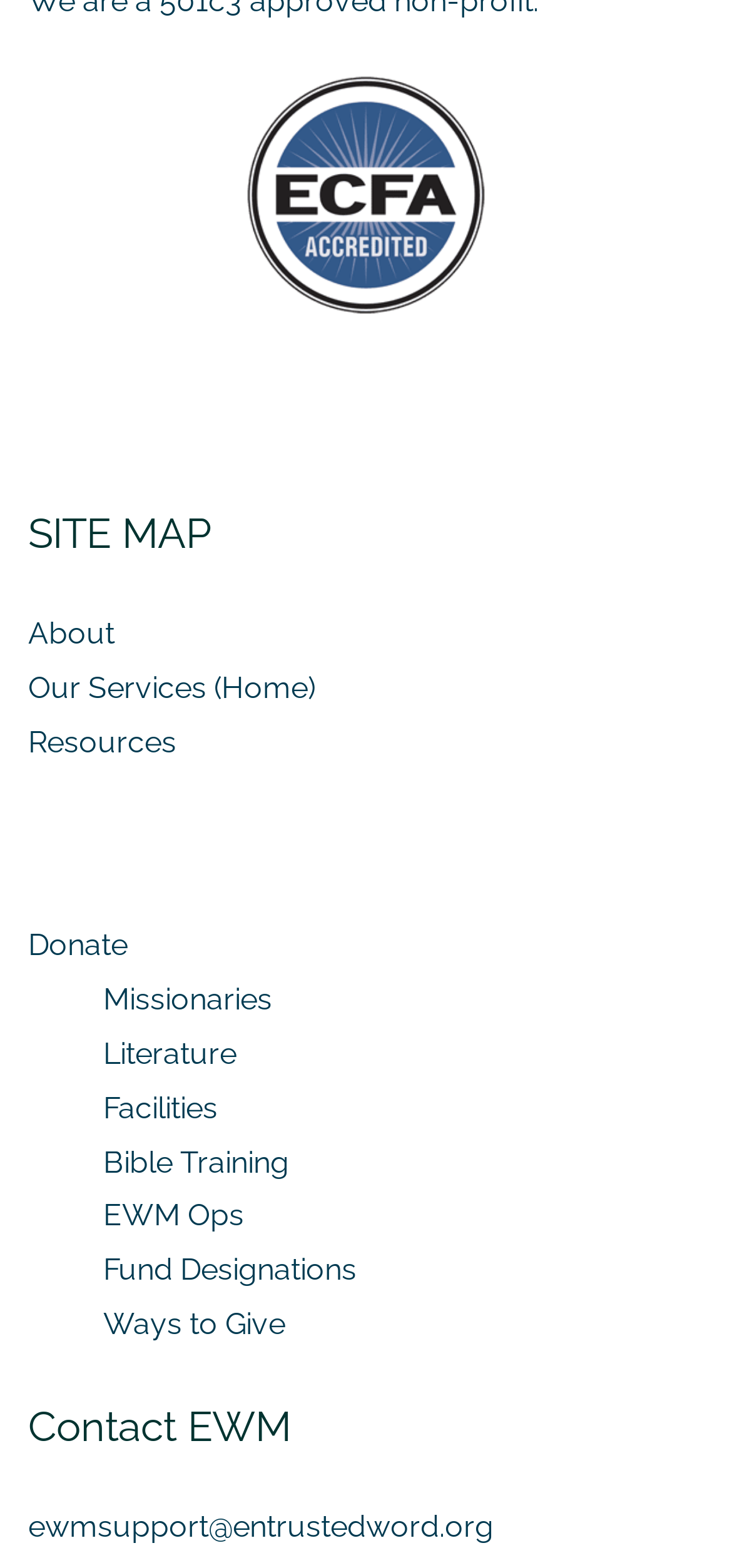Provide your answer in one word or a succinct phrase for the question: 
What is the first link on the webpage?

About